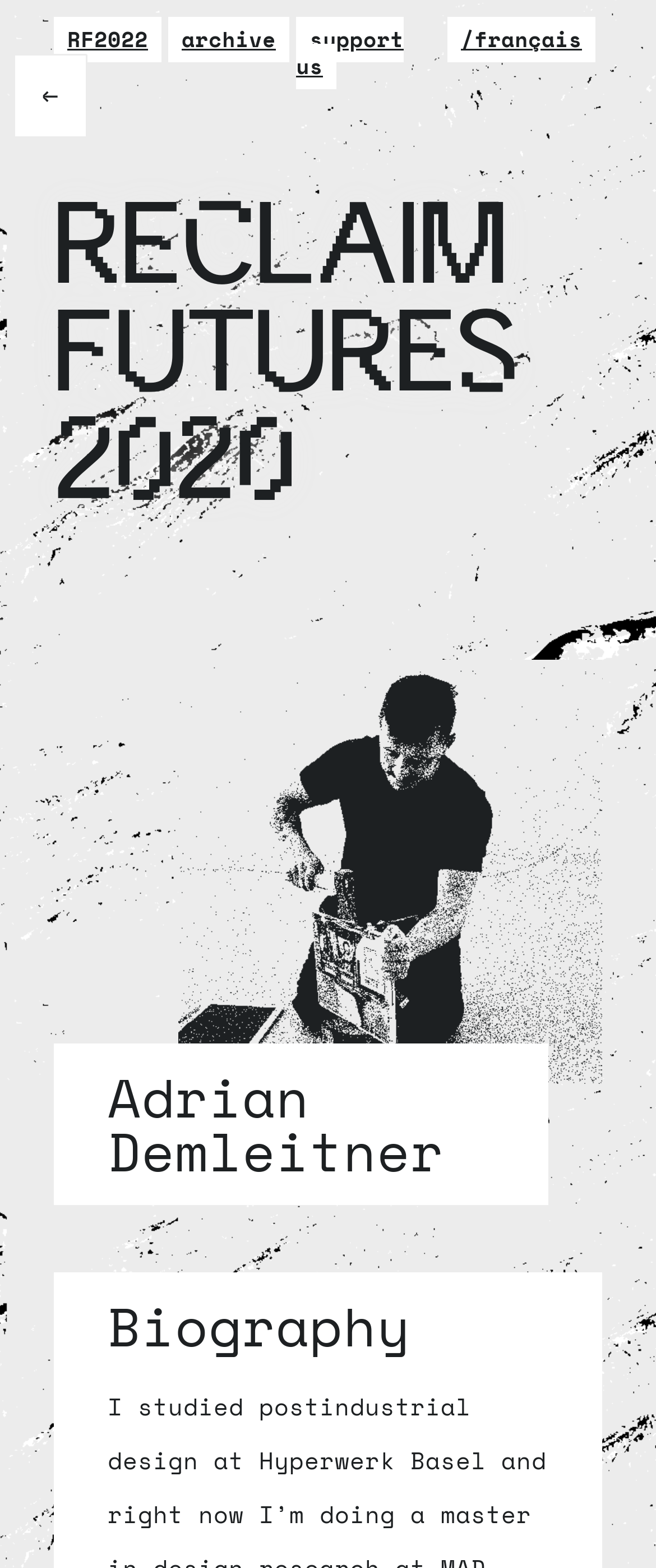Please give the bounding box coordinates of the area that should be clicked to fulfill the following instruction: "support us". The coordinates should be in the format of four float numbers from 0 to 1, i.e., [left, top, right, bottom].

[0.451, 0.011, 0.615, 0.057]